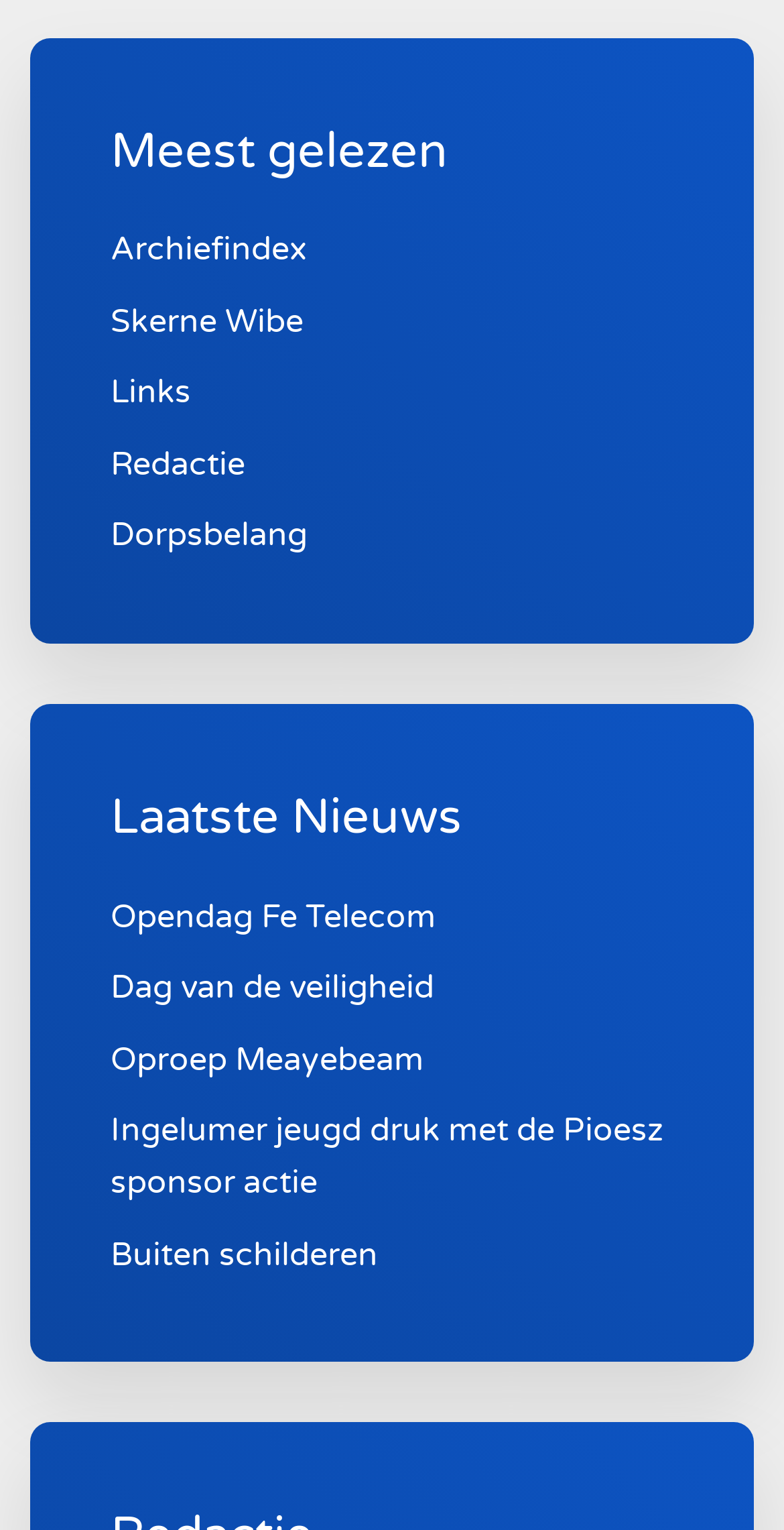Please locate the bounding box coordinates of the element's region that needs to be clicked to follow the instruction: "Read about Opendag Fe Telecom". The bounding box coordinates should be provided as four float numbers between 0 and 1, i.e., [left, top, right, bottom].

[0.141, 0.586, 0.556, 0.612]